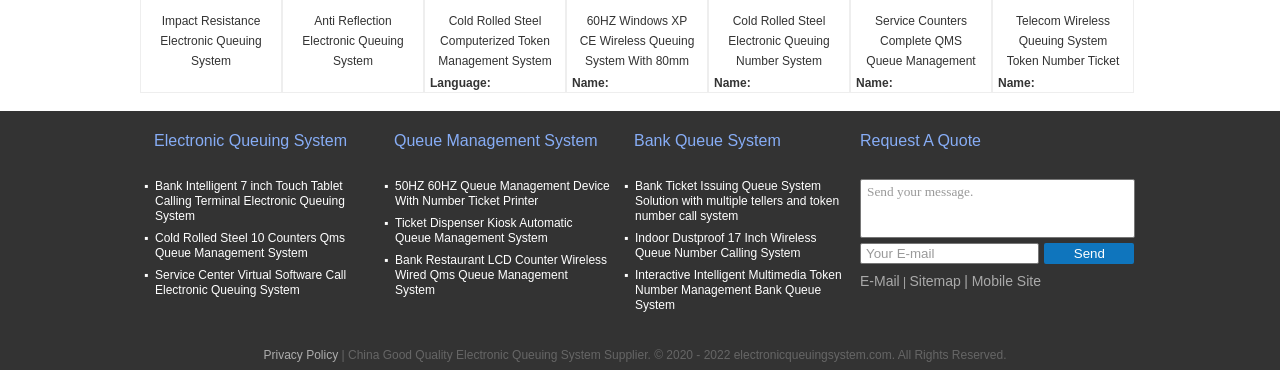Using the webpage screenshot, locate the HTML element that fits the following description and provide its bounding box: "Privacy Policy".

[0.206, 0.941, 0.264, 0.978]